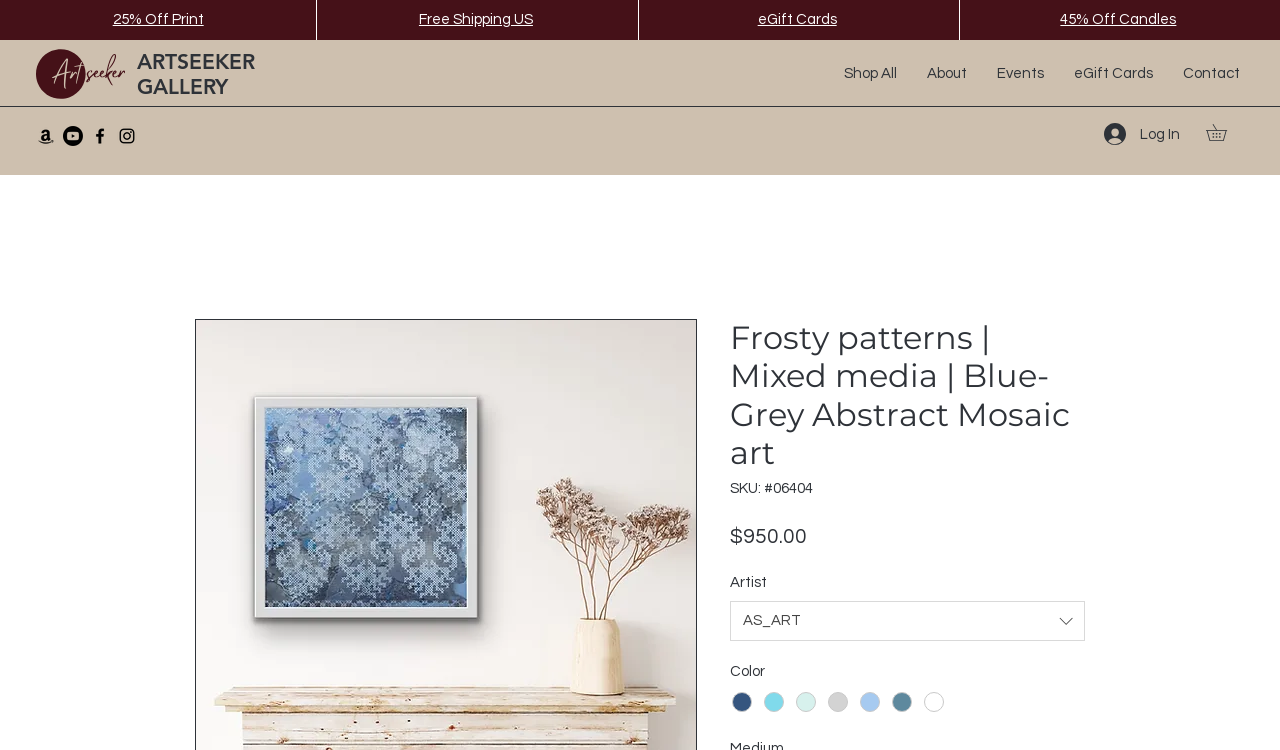Provide an in-depth caption for the elements present on the webpage.

The webpage is an art gallery page featuring a specific artwork called "Frosty Patterns". At the top, there are four promotional links: "25% Off Print", "Free Shipping US", "eGift Cards", and "45% Off Candles", aligned horizontally across the page. Below these links, there is a navigation menu with links to "ARTSEEKER GALLERY", "Shop All", "About", "Events", "eGift Cards", and "Contact".

On the left side, there is a social media bar with links to Amazon, Youtube, Facebook, and Instagram, each accompanied by an icon. Below the social media bar, there is a "Log In" button.

The main content of the page is dedicated to the artwork "Frosty Patterns". The title of the artwork, "Frosty patterns | Mixed media | Blue-Grey Abstract Mosaic art", is prominently displayed. Below the title, there is a section with details about the artwork, including the SKU "#06404", price "$950.00", and information about the artist. There is also a listbox to select the artist, with an option "AS_ART" available.

Further down, there is a region dedicated to the color options for the artwork, with six radio buttons allowing the user to select from different colors: "bunting blue", "crayola blue", "icy blue", "light gray", "pale blue", and "storm blue", as well as "white".